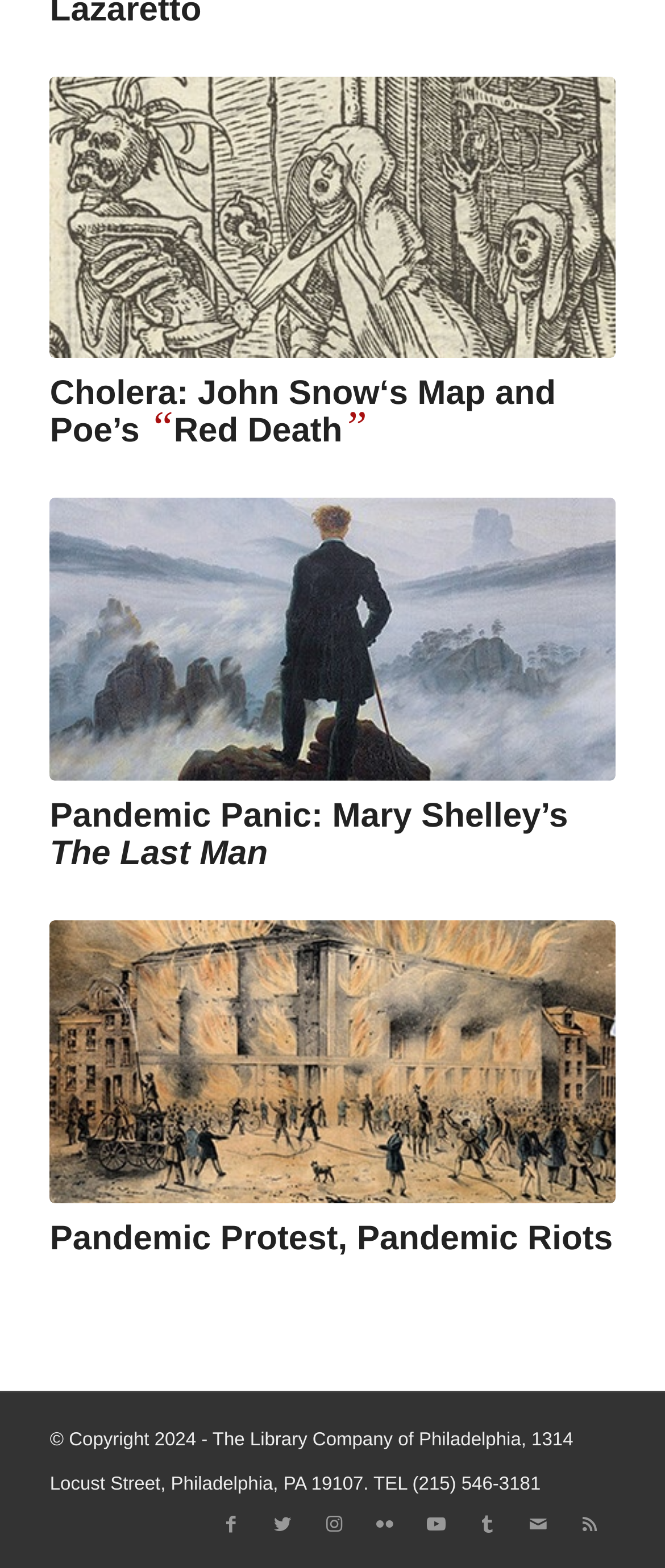Determine the bounding box coordinates for the area that needs to be clicked to fulfill this task: "Follow the link to Pandemic Protest, Pandemic Riots". The coordinates must be given as four float numbers between 0 and 1, i.e., [left, top, right, bottom].

[0.075, 0.778, 0.921, 0.802]